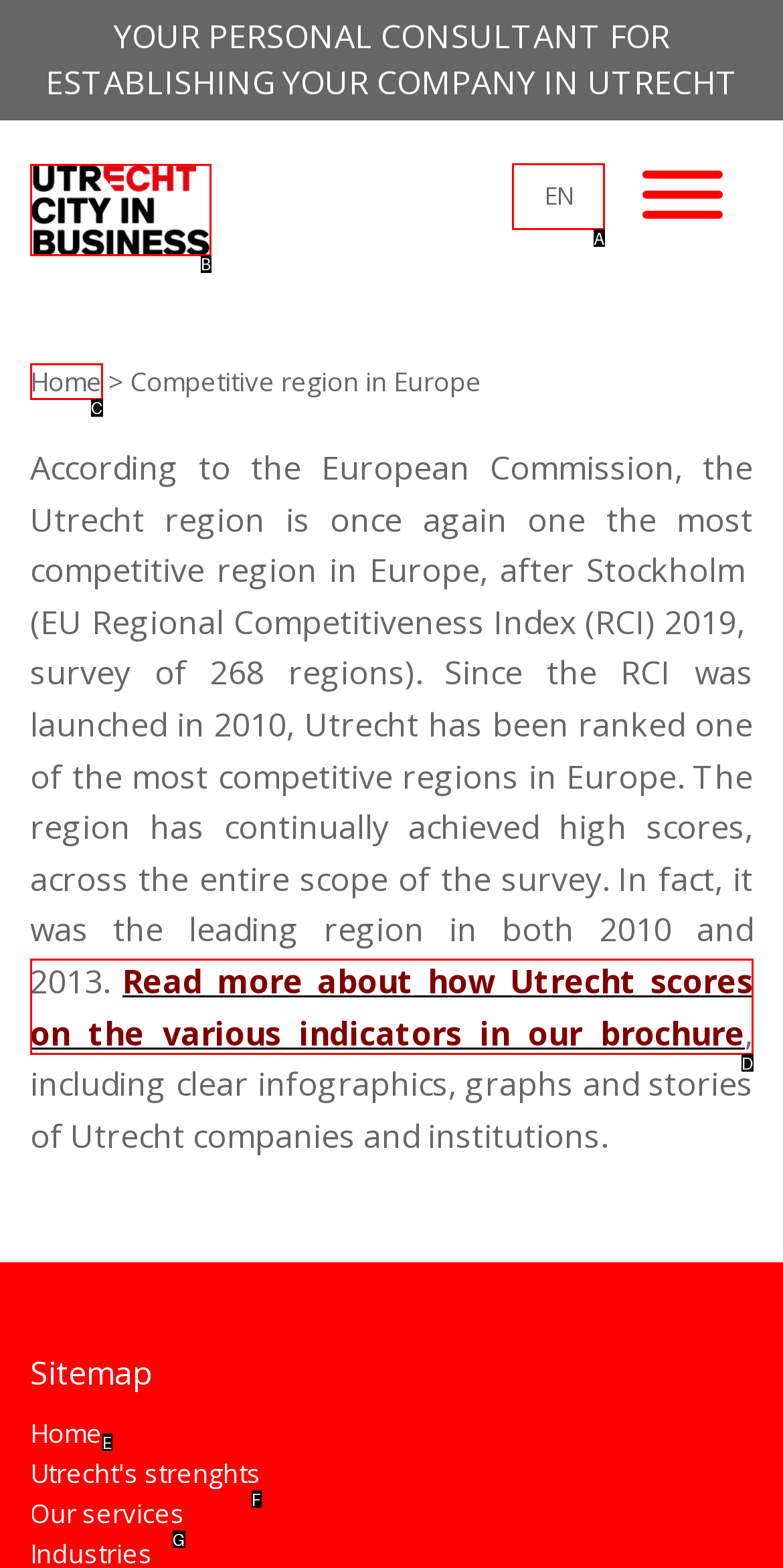Determine which option matches the element description: alt="Utrecht City in Business"
Answer using the letter of the correct option.

B